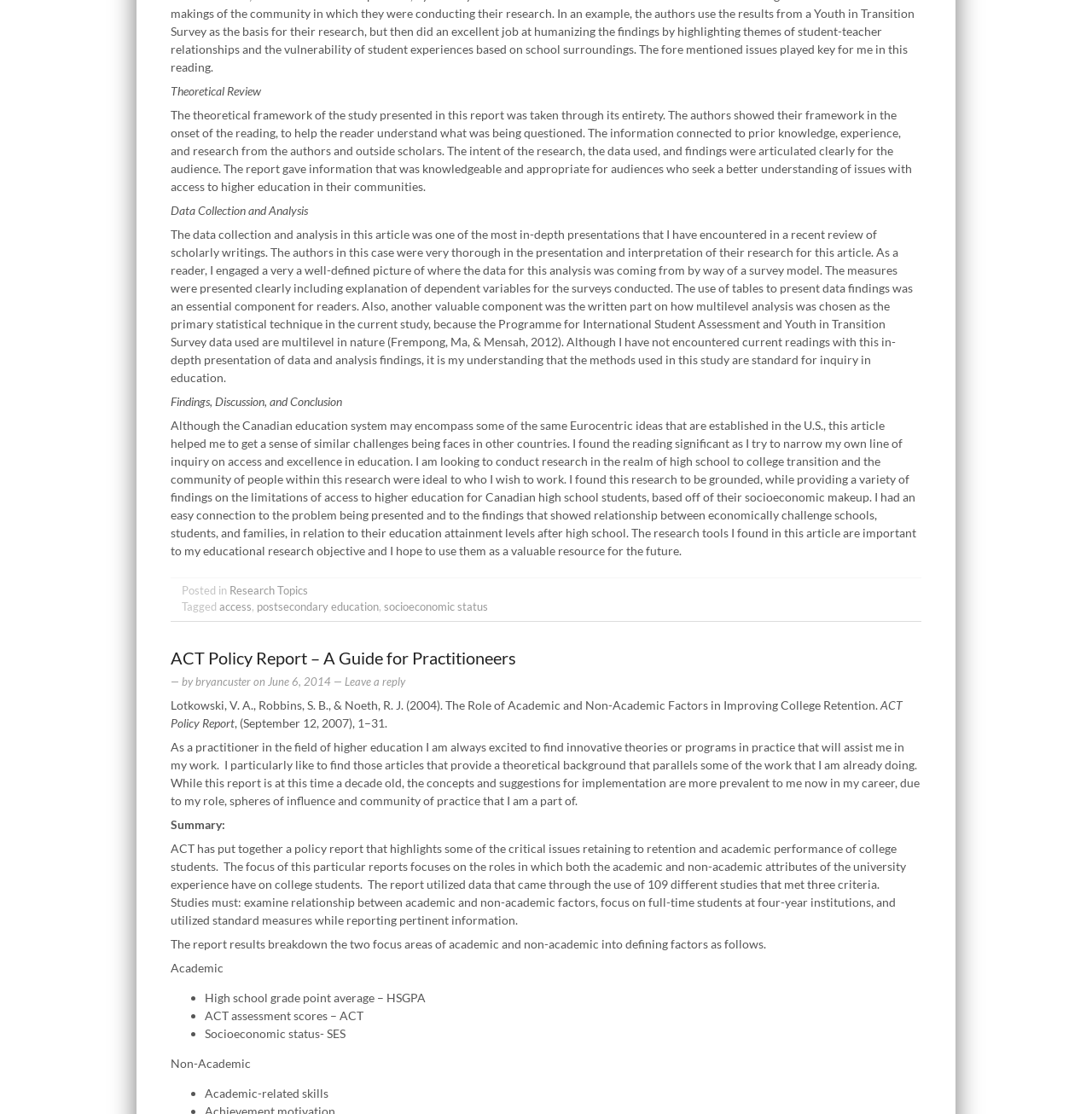Highlight the bounding box coordinates of the element that should be clicked to carry out the following instruction: "Click on the 'access' tag". The coordinates must be given as four float numbers ranging from 0 to 1, i.e., [left, top, right, bottom].

[0.2, 0.539, 0.23, 0.551]